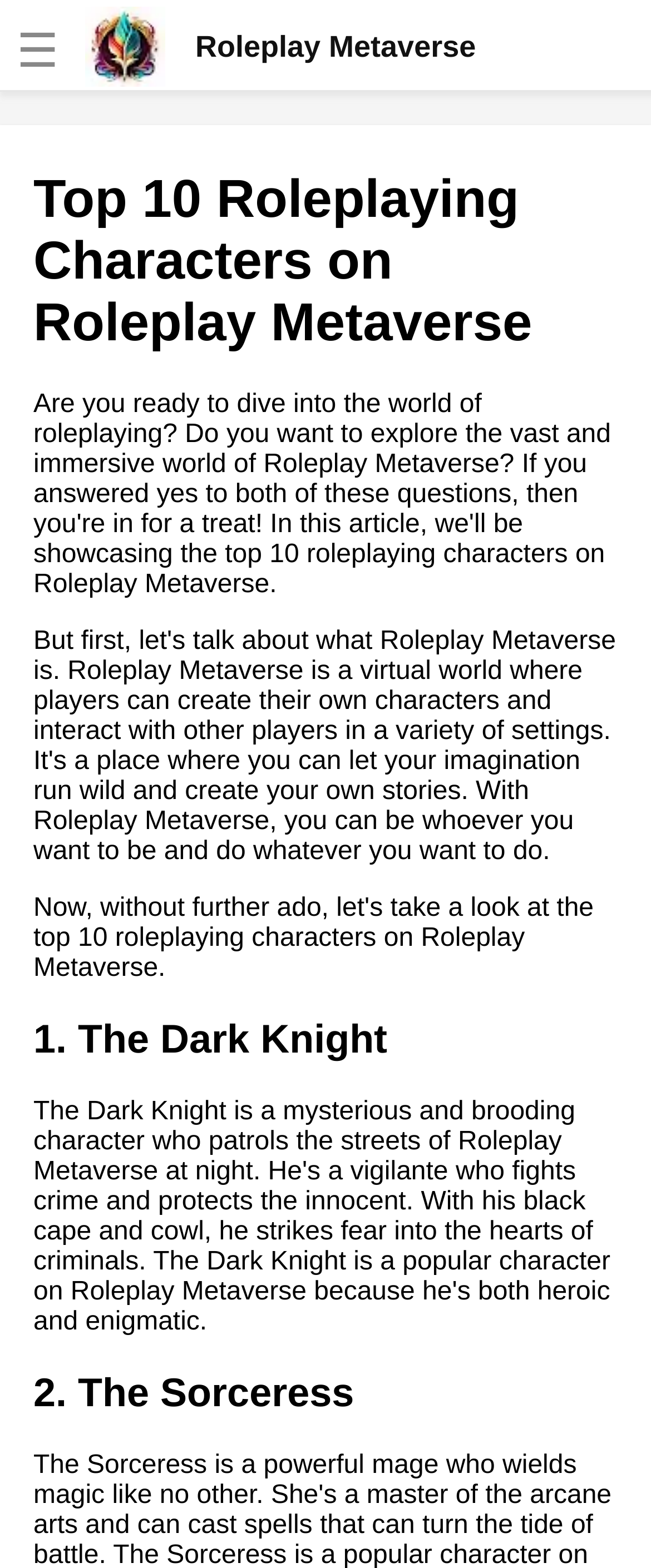How many links are there on the webpage?
Using the visual information, reply with a single word or short phrase.

10